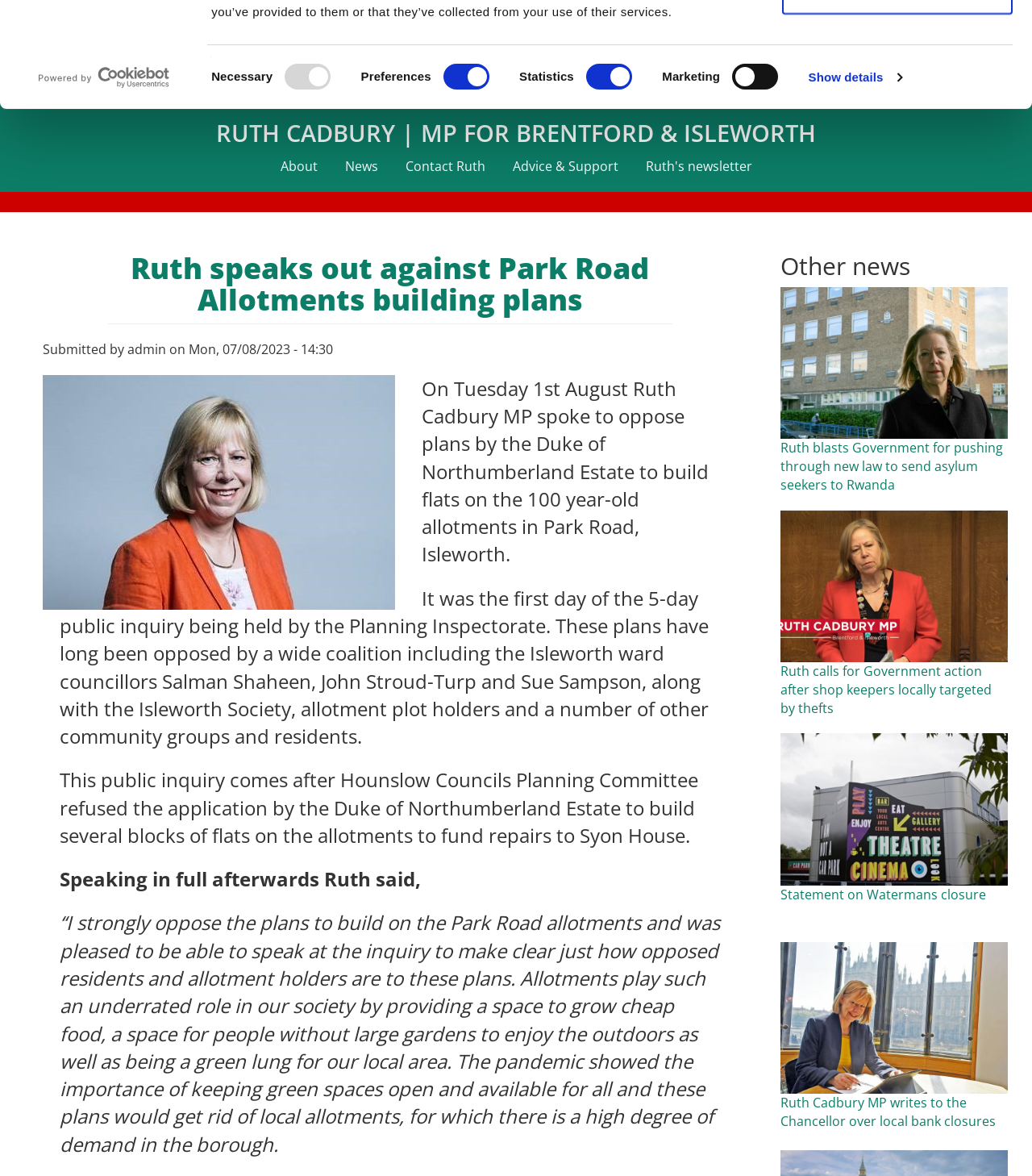Using the provided element description: "Allow all cookies", identify the bounding box coordinates. The coordinates should be four floats between 0 and 1 in the order [left, top, right, bottom].

[0.758, 0.016, 0.981, 0.056]